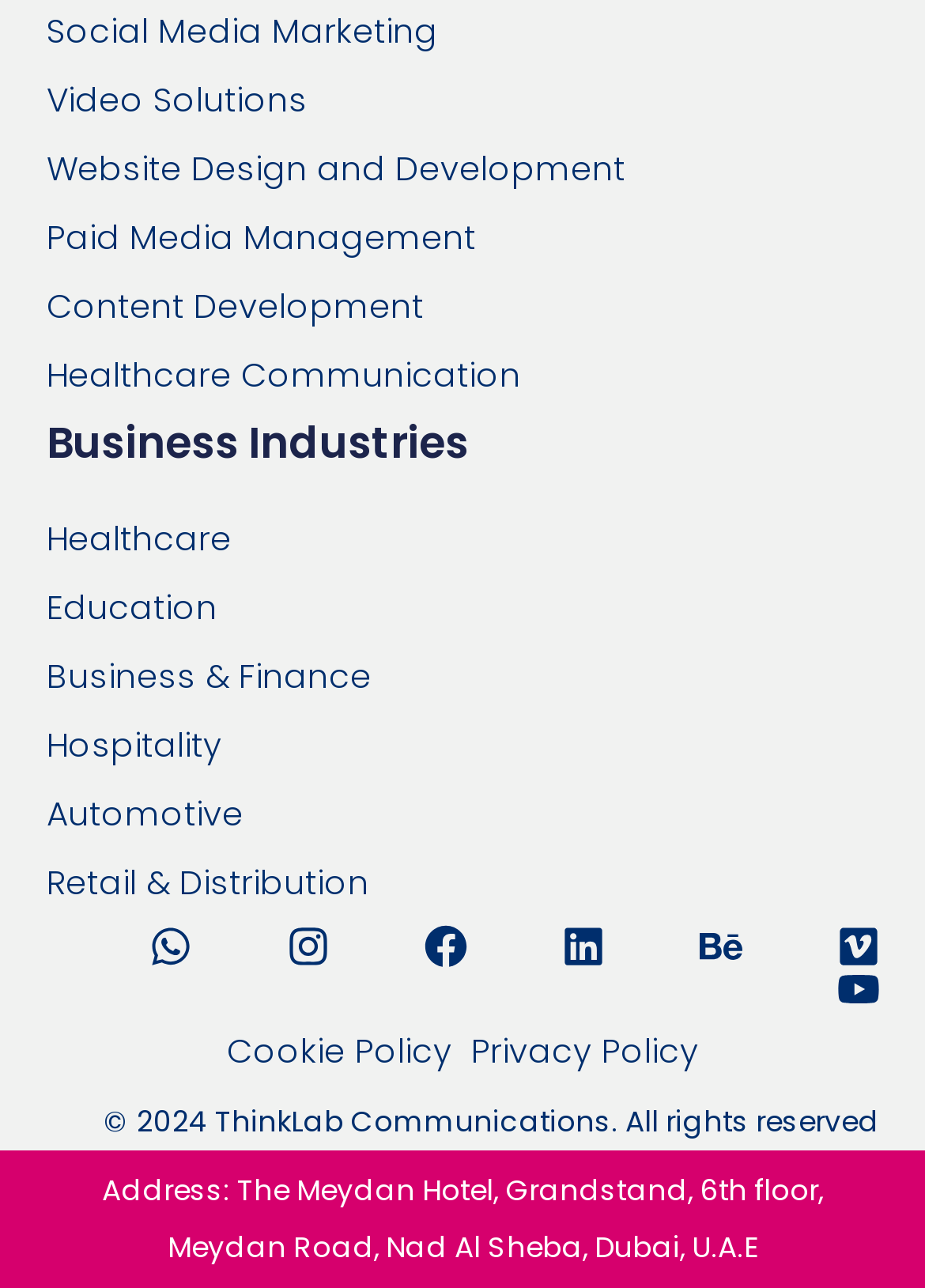Locate the bounding box of the user interface element based on this description: "Facebook".

[0.458, 0.719, 0.504, 0.752]